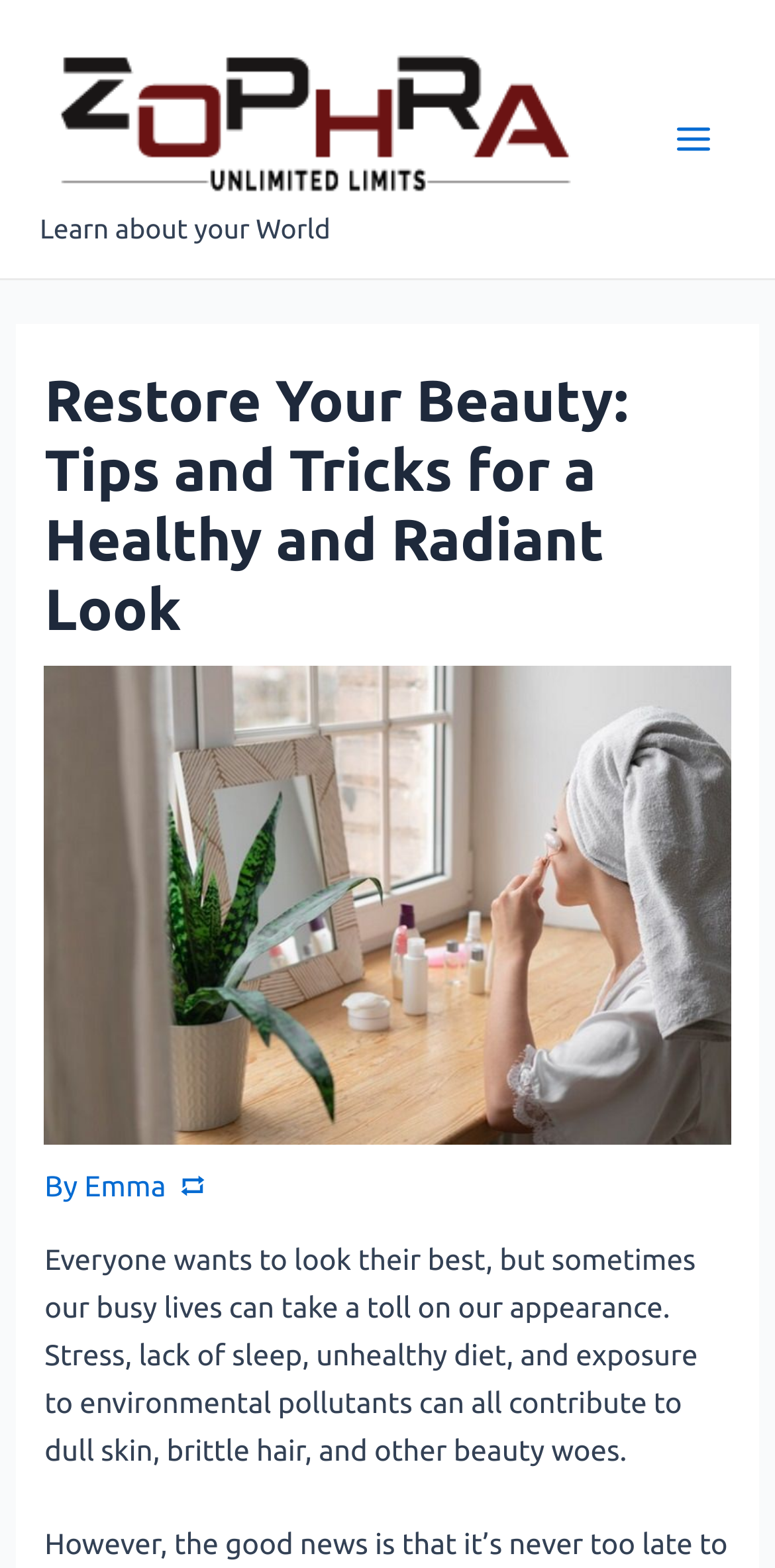Determine the bounding box coordinates of the UI element that matches the following description: "Emma". The coordinates should be four float numbers between 0 and 1 in the format [left, top, right, bottom].

[0.109, 0.745, 0.269, 0.767]